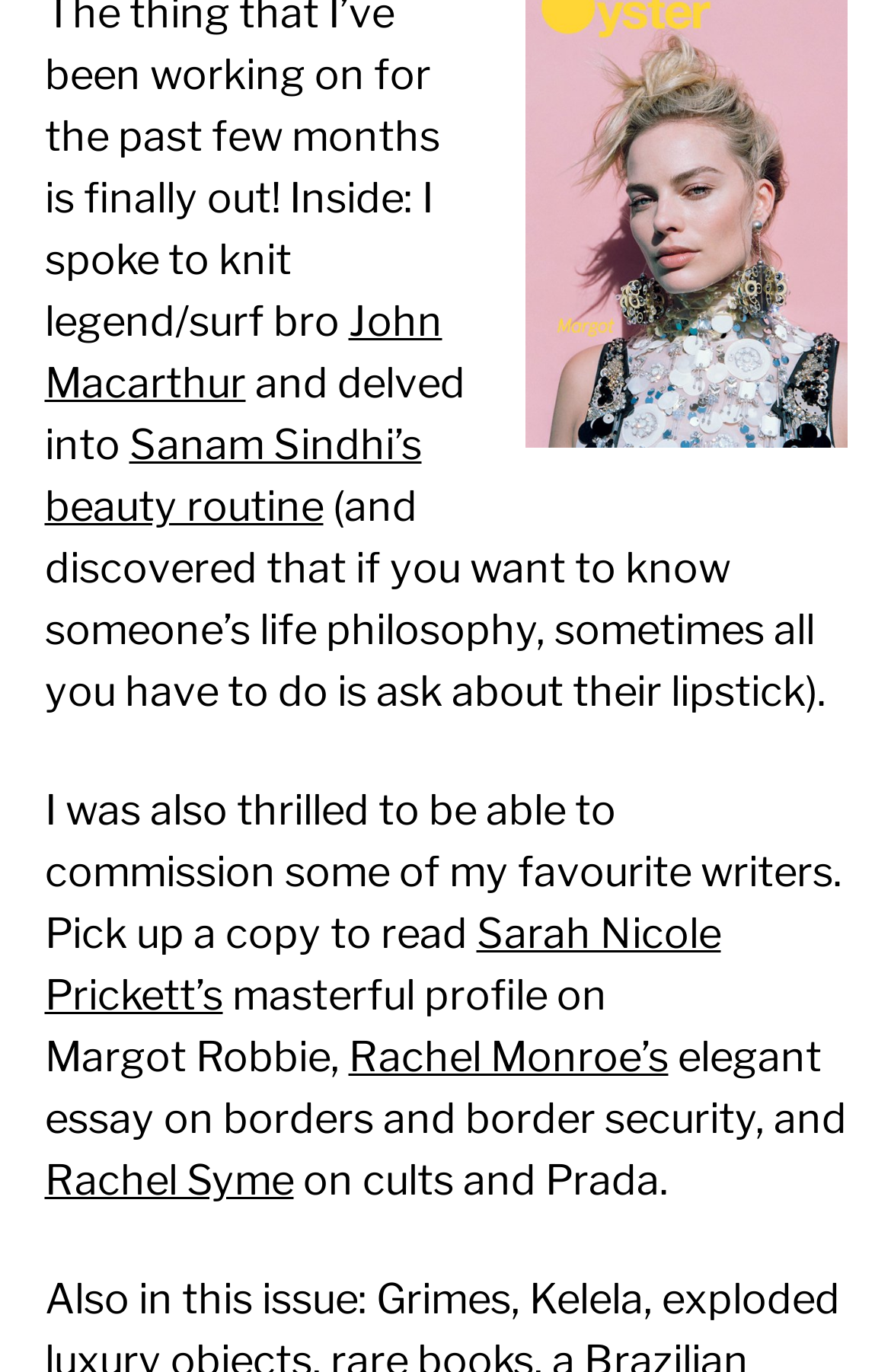Extract the bounding box coordinates for the UI element described by the text: "Sarah Nicole Prickett’s". The coordinates should be in the form of [left, top, right, bottom] with values between 0 and 1.

[0.05, 0.663, 0.809, 0.743]